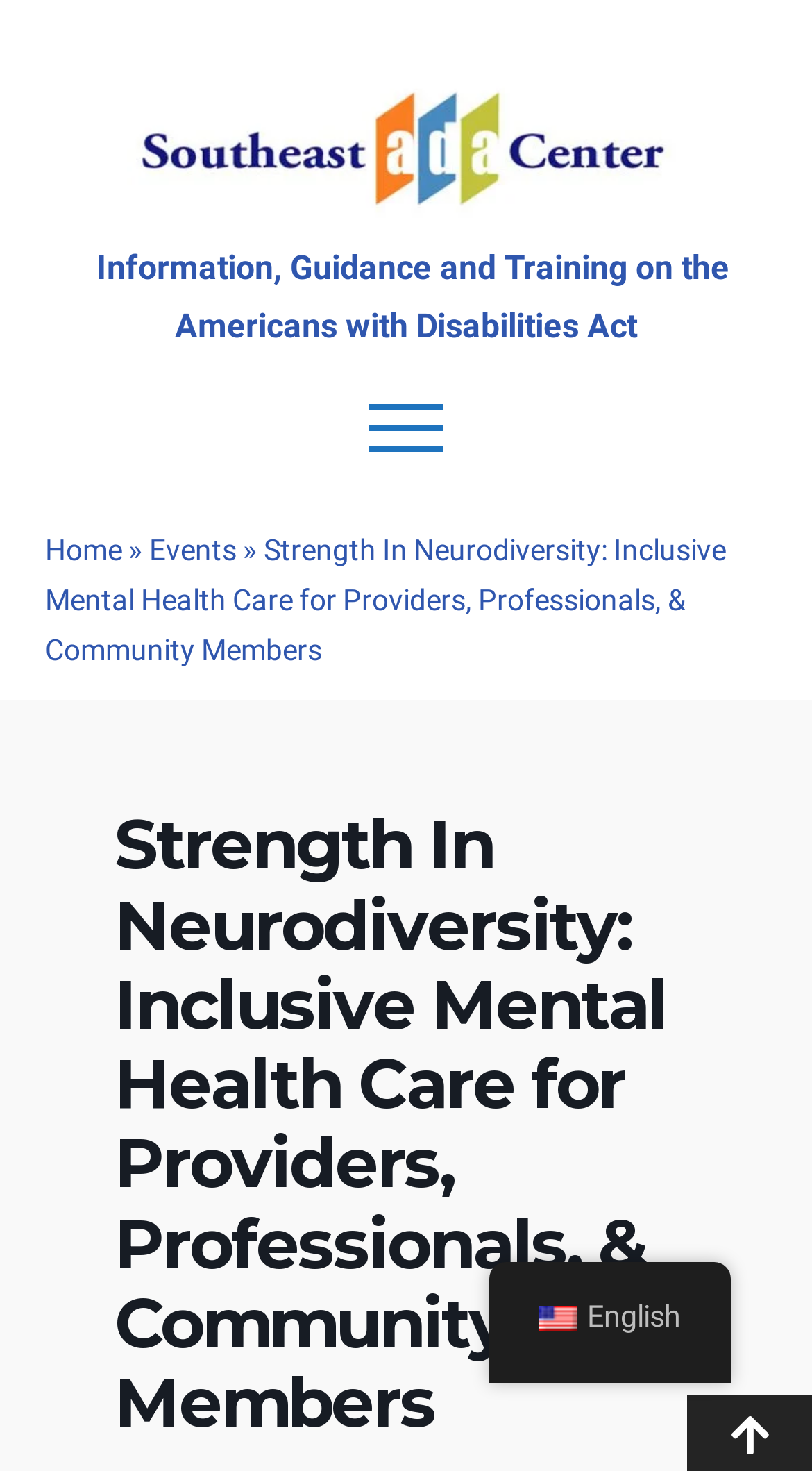Determine the bounding box coordinates of the clickable area required to perform the following instruction: "Follow on Facebook". The coordinates should be represented as four float numbers between 0 and 1: [left, top, right, bottom].

[0.251, 0.383, 0.292, 0.405]